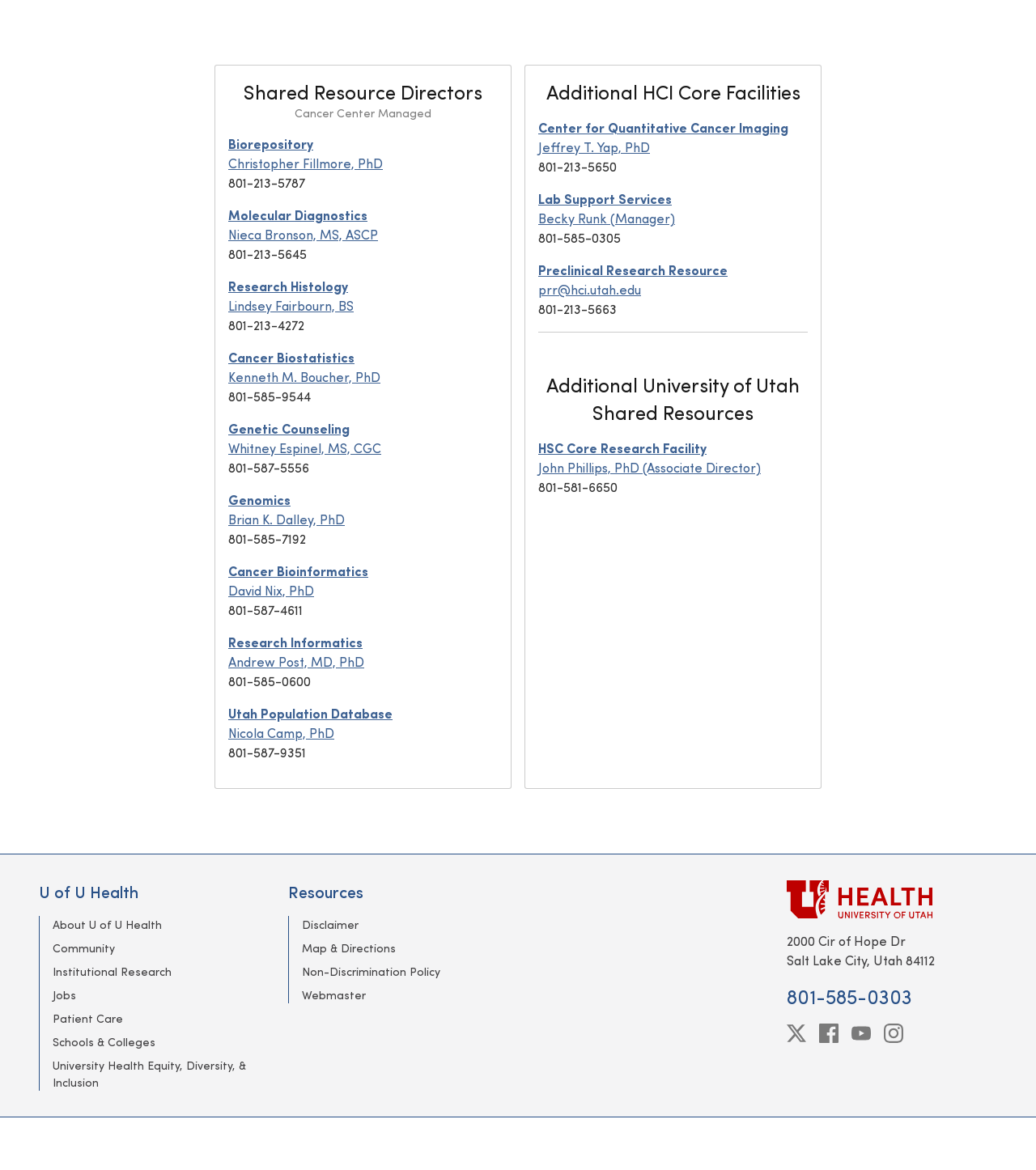What is the address of the cancer center?
Please provide a single word or phrase as the answer based on the screenshot.

2000 Cir of Hope Dr, Salt Lake City, Utah 84112